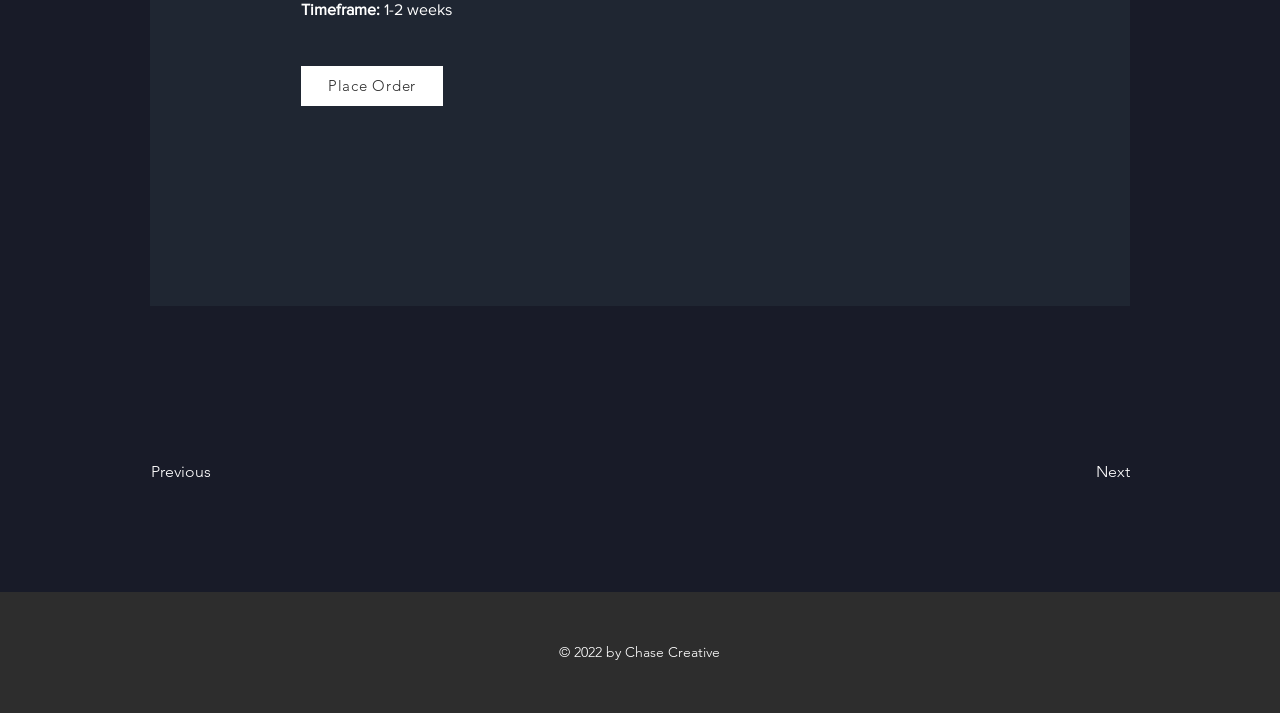What is the position of the 'Next' button?
Provide a concise answer using a single word or phrase based on the image.

Right side